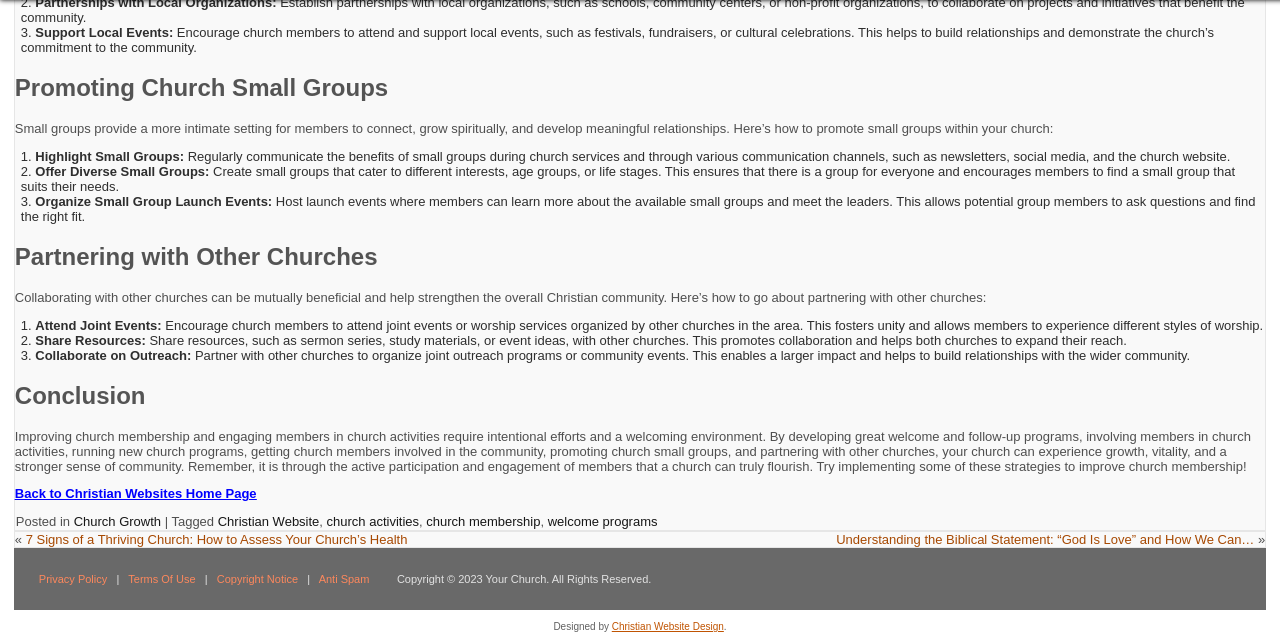Identify the bounding box coordinates for the element you need to click to achieve the following task: "Click on 'Back to Christian Websites Home Page'". The coordinates must be four float values ranging from 0 to 1, formatted as [left, top, right, bottom].

[0.012, 0.757, 0.2, 0.78]